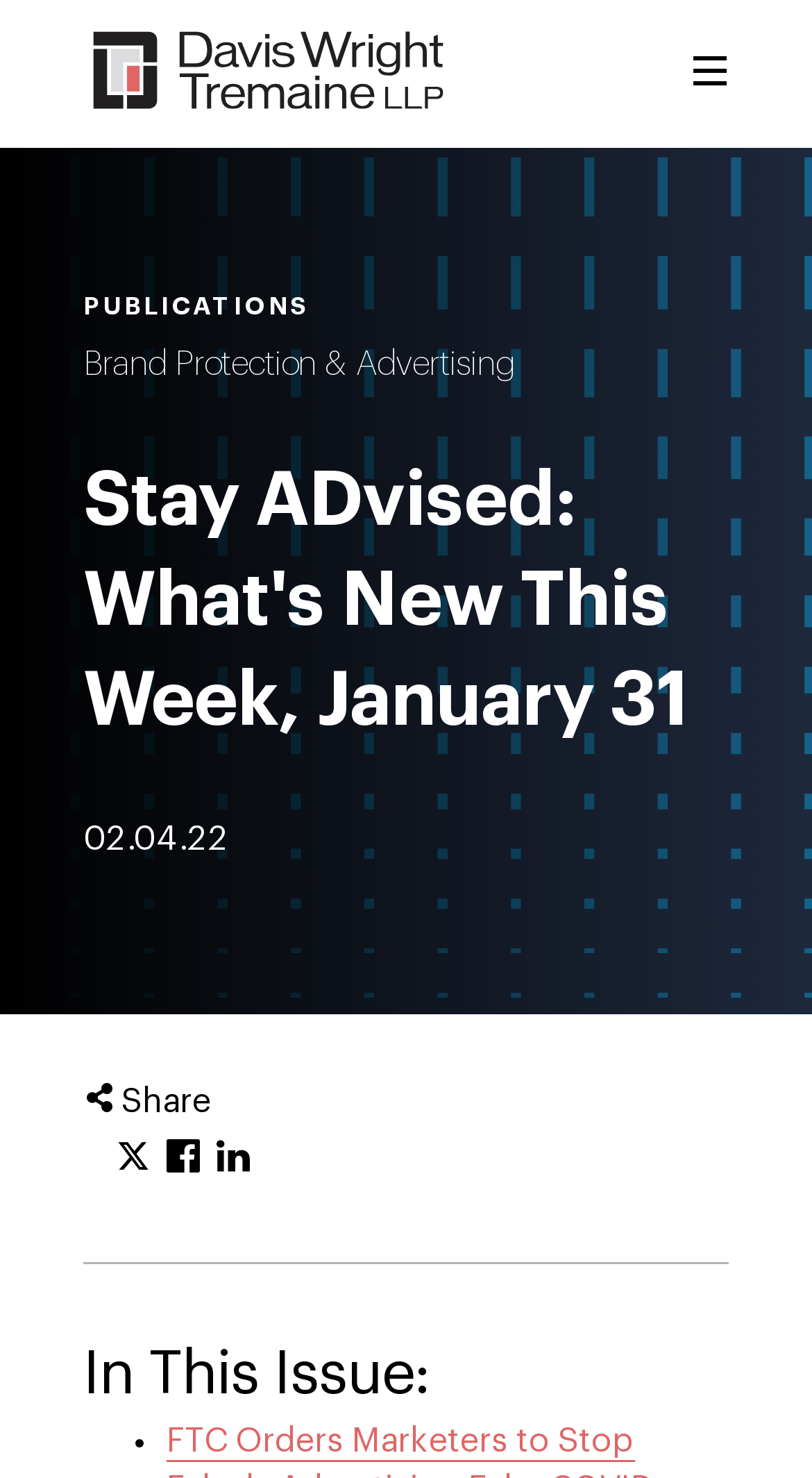Locate the bounding box of the user interface element based on this description: "Brand Protection & Advertising".

[0.103, 0.235, 0.633, 0.258]